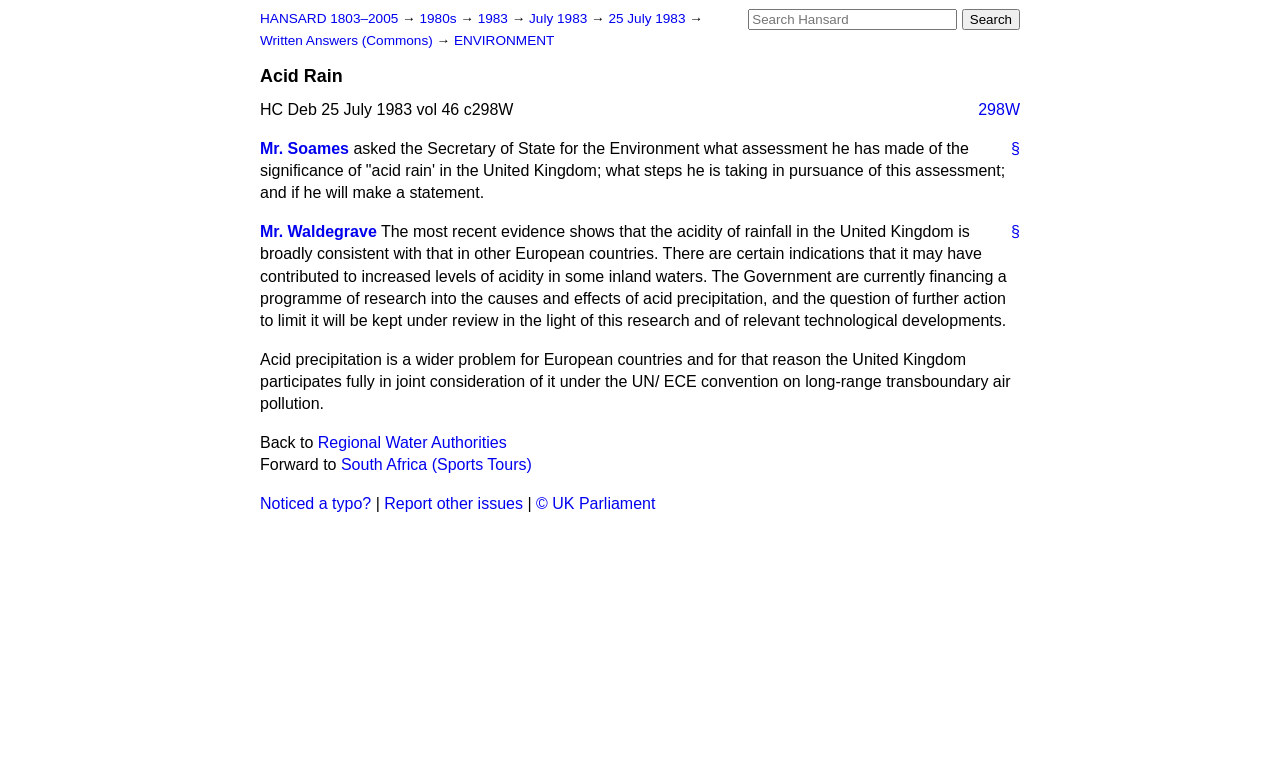What is the purpose of the link 'Back to Regional Water Authorities'? Refer to the image and provide a one-word or short phrase answer.

To navigate back